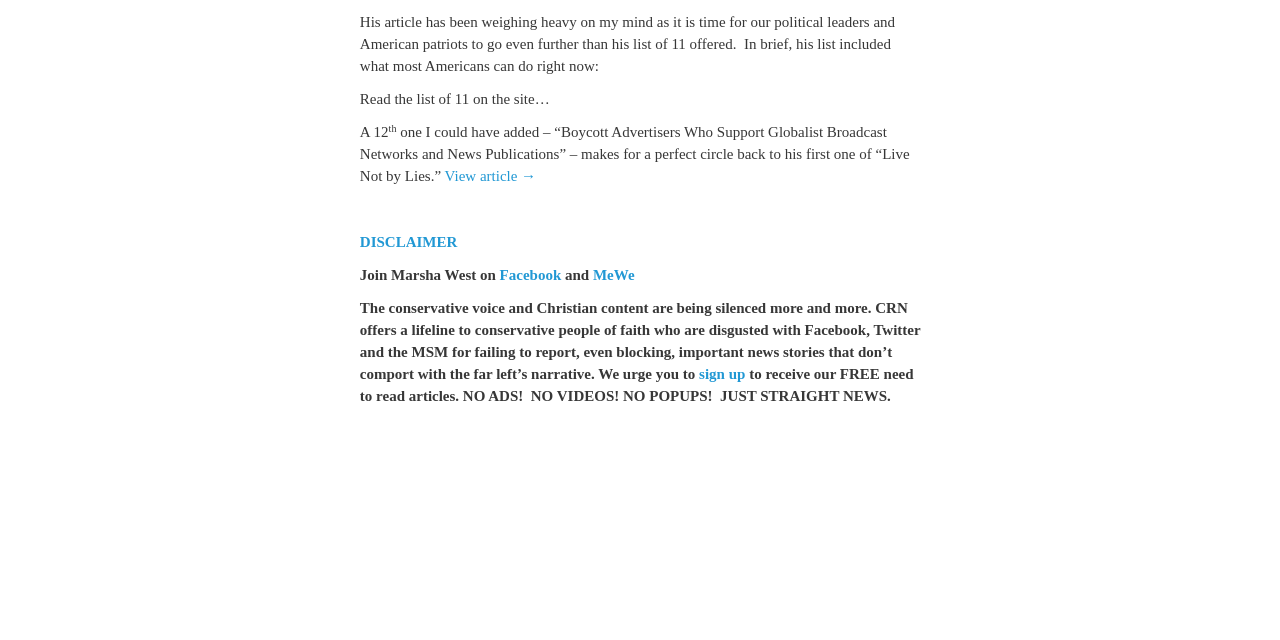Based on the element description: "sign up", identify the bounding box coordinates for this UI element. The coordinates must be four float numbers between 0 and 1, listed as [left, top, right, bottom].

[0.546, 0.572, 0.585, 0.597]